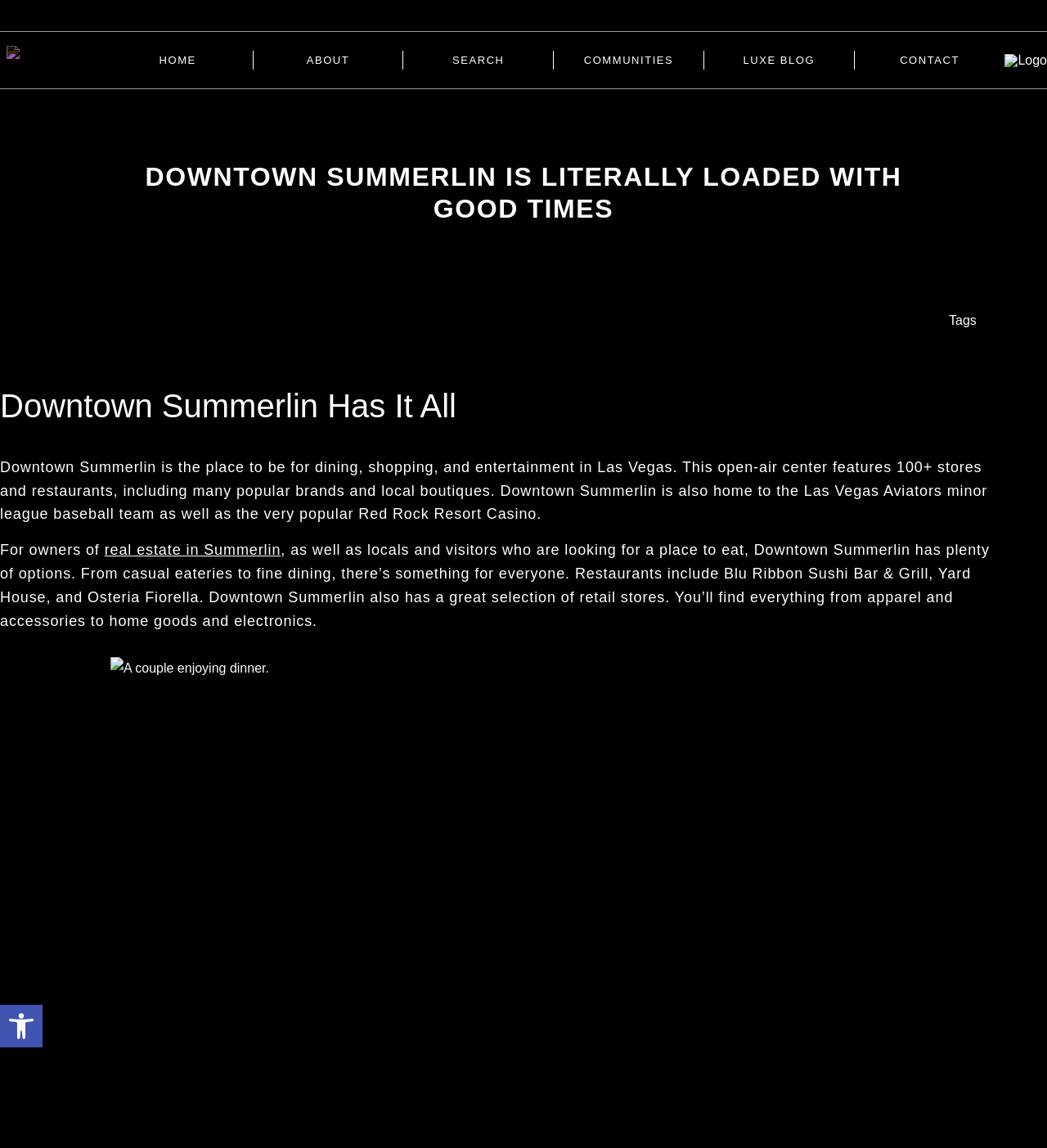Provide a comprehensive description of the webpage.

The webpage is about Downtown Summerlin, a popular destination in Las Vegas. At the top left corner, there is a logo link, accompanied by an image of the logo. Next to it, there are several navigation links, including "HOME", "ABOUT", "SEARCH", "COMMUNITIES", "LUXE BLOG", and "CONTACT", which are evenly spaced and aligned horizontally.

Below the navigation links, there is a large heading that reads "DOWNTOWN SUMMERLIN IS LITERALLY LOADED WITH GOOD TIMES". Underneath this heading, there is a smaller heading that says "Downtown Summerlin Has It All". 

The main content of the webpage is a paragraph of text that describes Downtown Summerlin as a place for dining, shopping, and entertainment, featuring over 100 stores and restaurants, as well as the Las Vegas Aviators minor league baseball team and the Red Rock Resort Casino. 

Following this paragraph, there is a mention of real estate in Summerlin, with a link to more information. The text then continues to describe the various dining options available at Downtown Summerlin, including casual eateries and fine dining restaurants, as well as a range of retail stores selling apparel, accessories, home goods, and electronics.

At the top right corner, there is another logo image. At the bottom left corner, there is a button to open the toolbar accessibility tools, accompanied by an image of the accessibility tools.